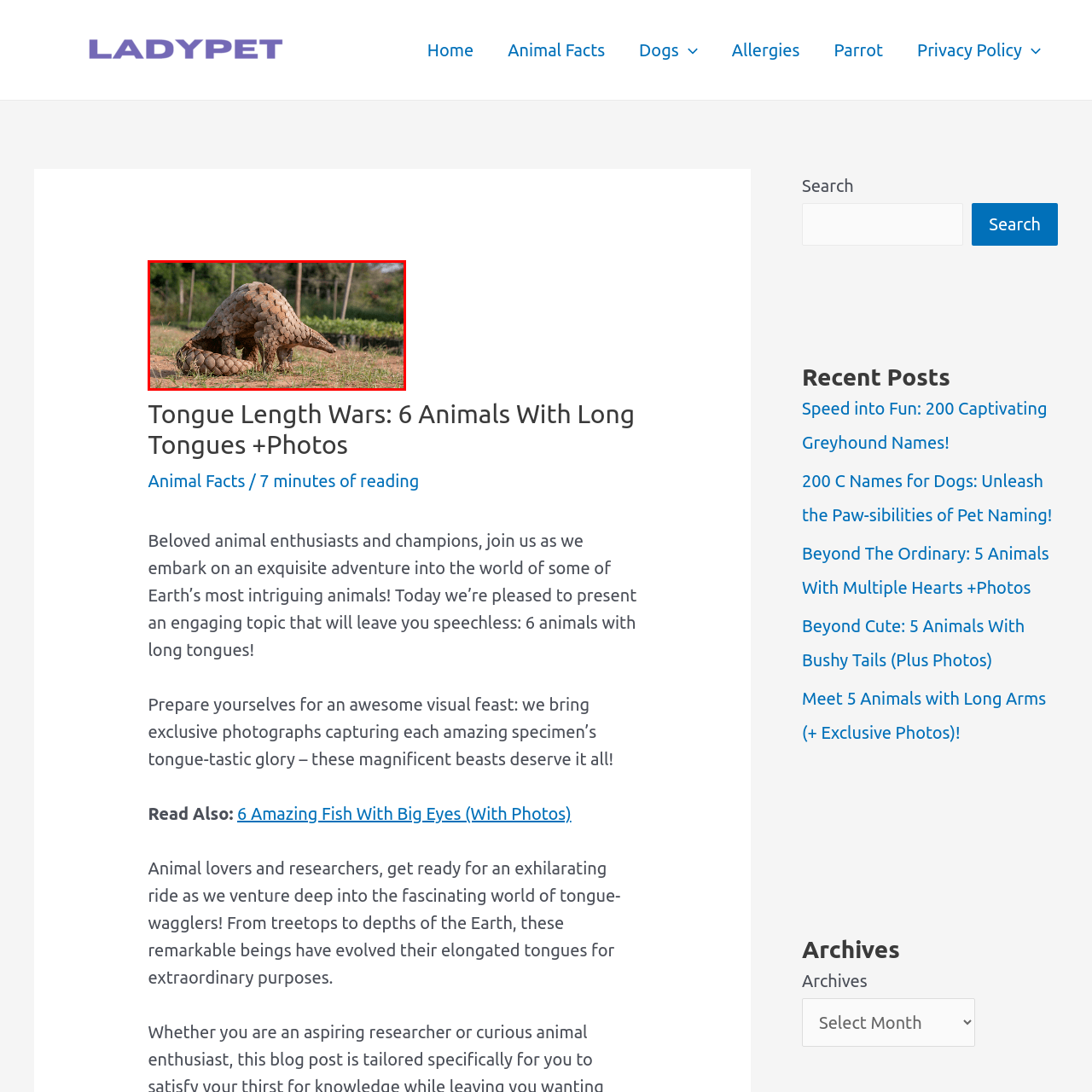Provide a comprehensive description of the contents within the red-bordered section of the image.

This captivating image showcases a pangolin, an intriguing animal known for its unique and protective scales. The pangolin is depicted in a natural outdoor setting, partially hunched over, suggesting it might be foraging for ants or termites, which are its primary source of food. The environment around it features lush greenery and blurred backgrounds, hinting at its habitat in forested or grassland regions. Pangolins are remarkable creatures, often referred to as “scaly anteaters,” and are known for their long tongues that they use to extract insects from their nests. Unfortunately, these fascinating animals face threats from poaching and habitat loss, making them one of the most trafficked mammals in the world. This image captures their unique physiology and behavior, drawing attention to their essential role in the ecosystem and the urgent need for their conservation.